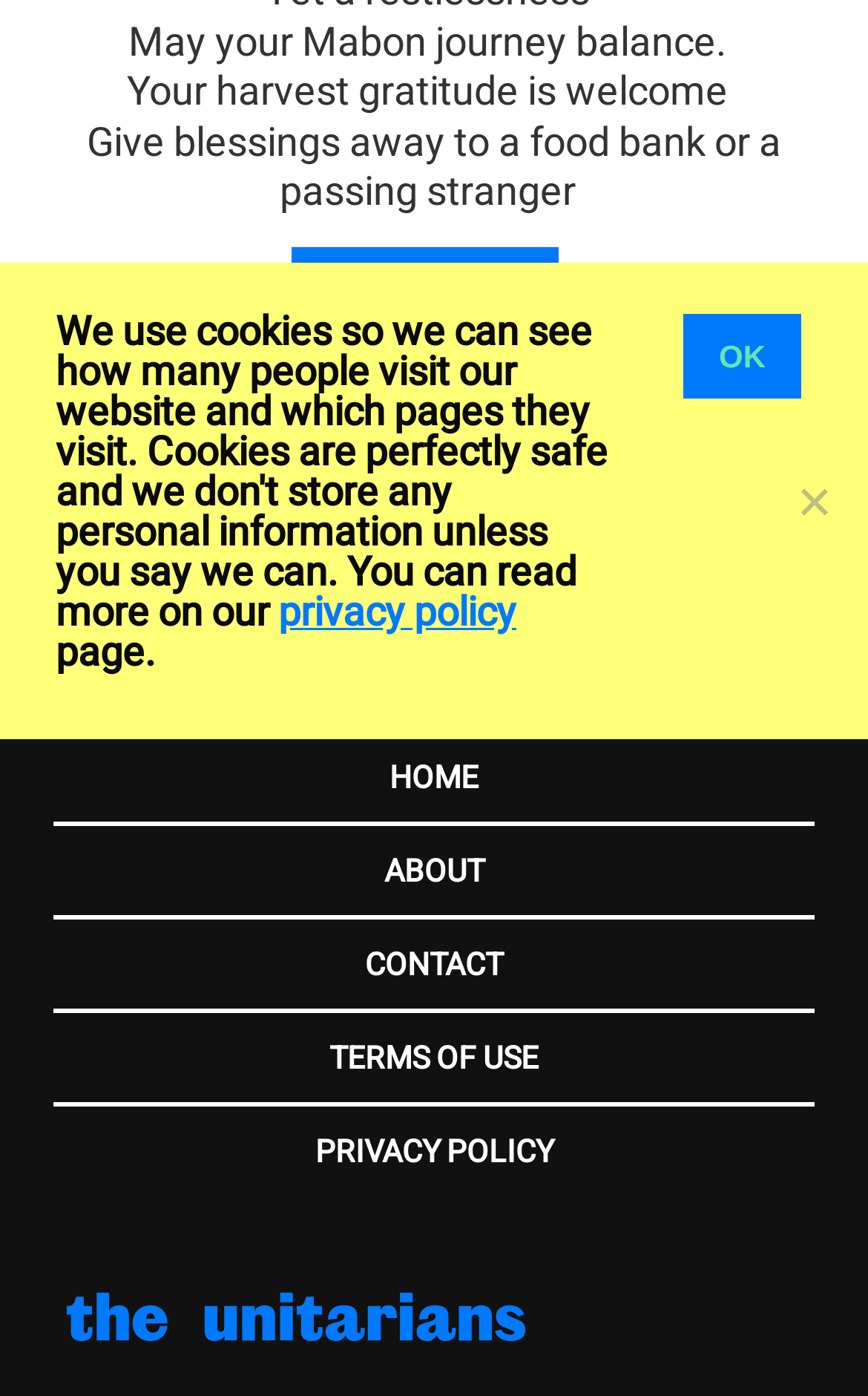Identify the bounding box coordinates of the HTML element based on this description: "back to top".

[0.459, 0.448, 0.541, 0.499]